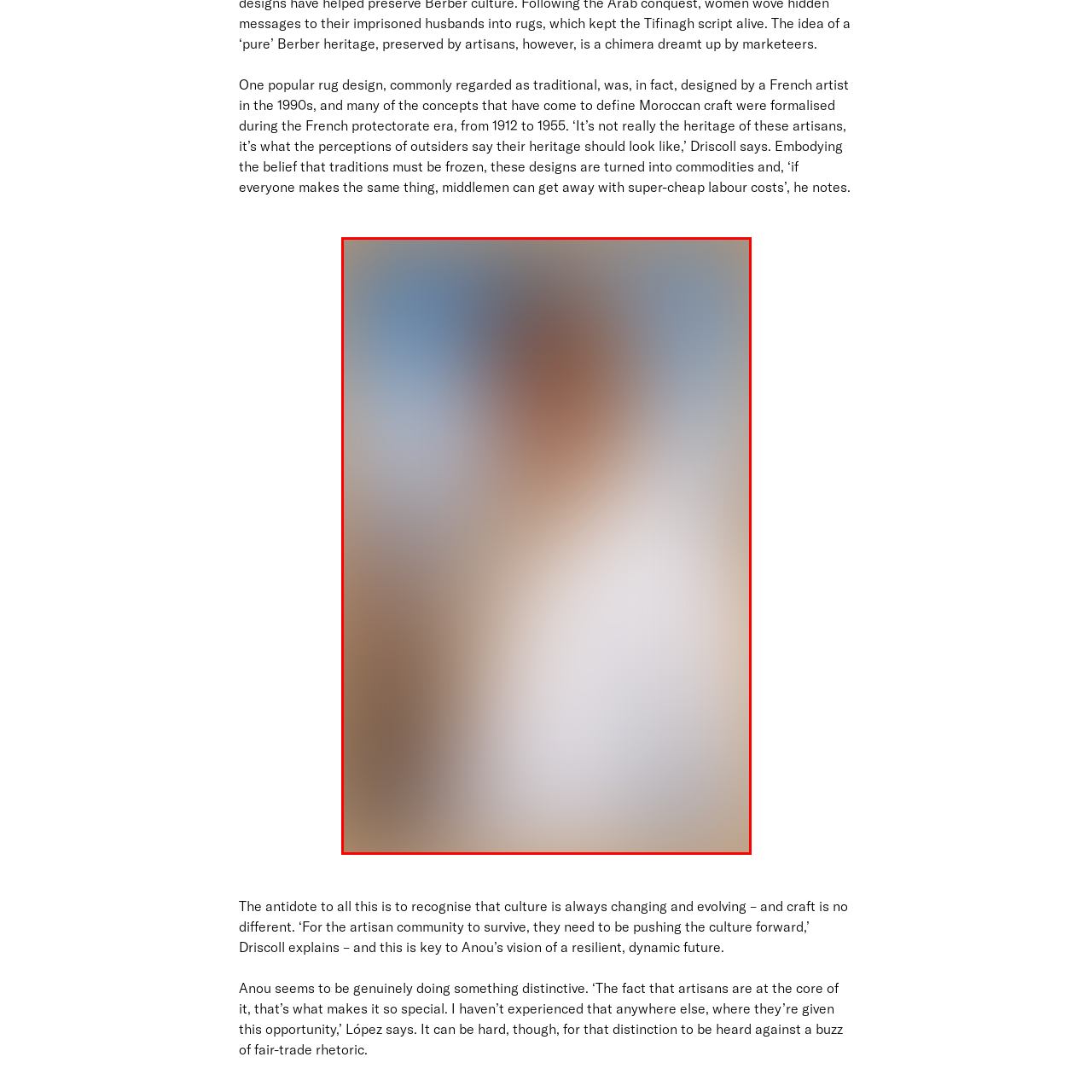Create a thorough description of the image portion outlined in red.

The image presents an individual in a sunlit outdoor setting, emphasizing a connection to culture and tradition. The background features a clear blue sky, hinting at a warm atmosphere. The person appears engaged and may represent the essence of craftsmanship, resonating with themes of heritage and evolution in art. This imagery aligns with discussions on how traditional designs and cultural perceptions can shape the artisan community, as highlighted in the surrounding text, which explores the dynamic nature of craft and the role of artisans in pushing their culture forward.